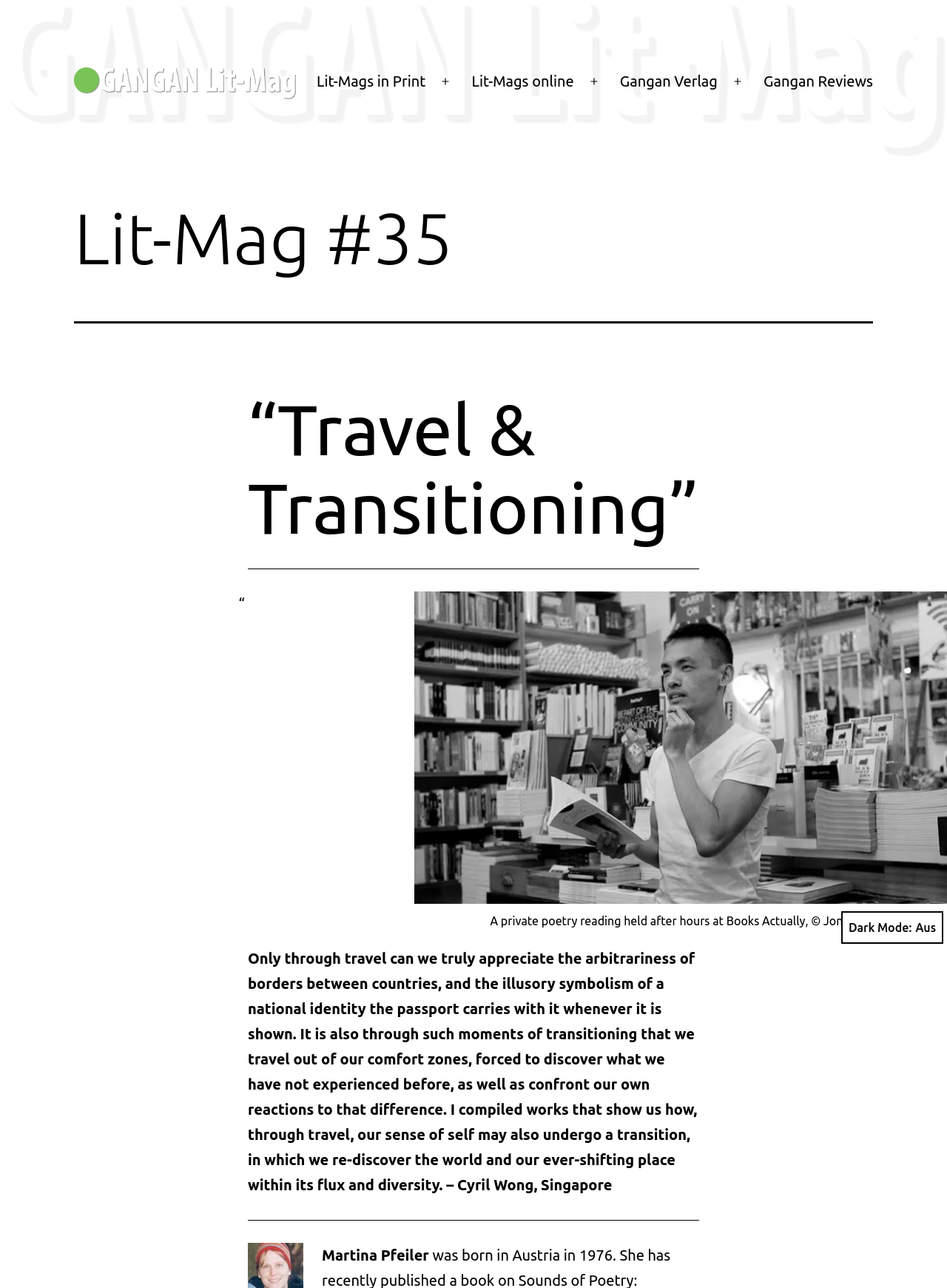Locate the bounding box coordinates of the clickable area to execute the instruction: "Click on Lit-Mags in Print link". Provide the coordinates as four float numbers between 0 and 1, represented as [left, top, right, bottom].

[0.324, 0.049, 0.46, 0.078]